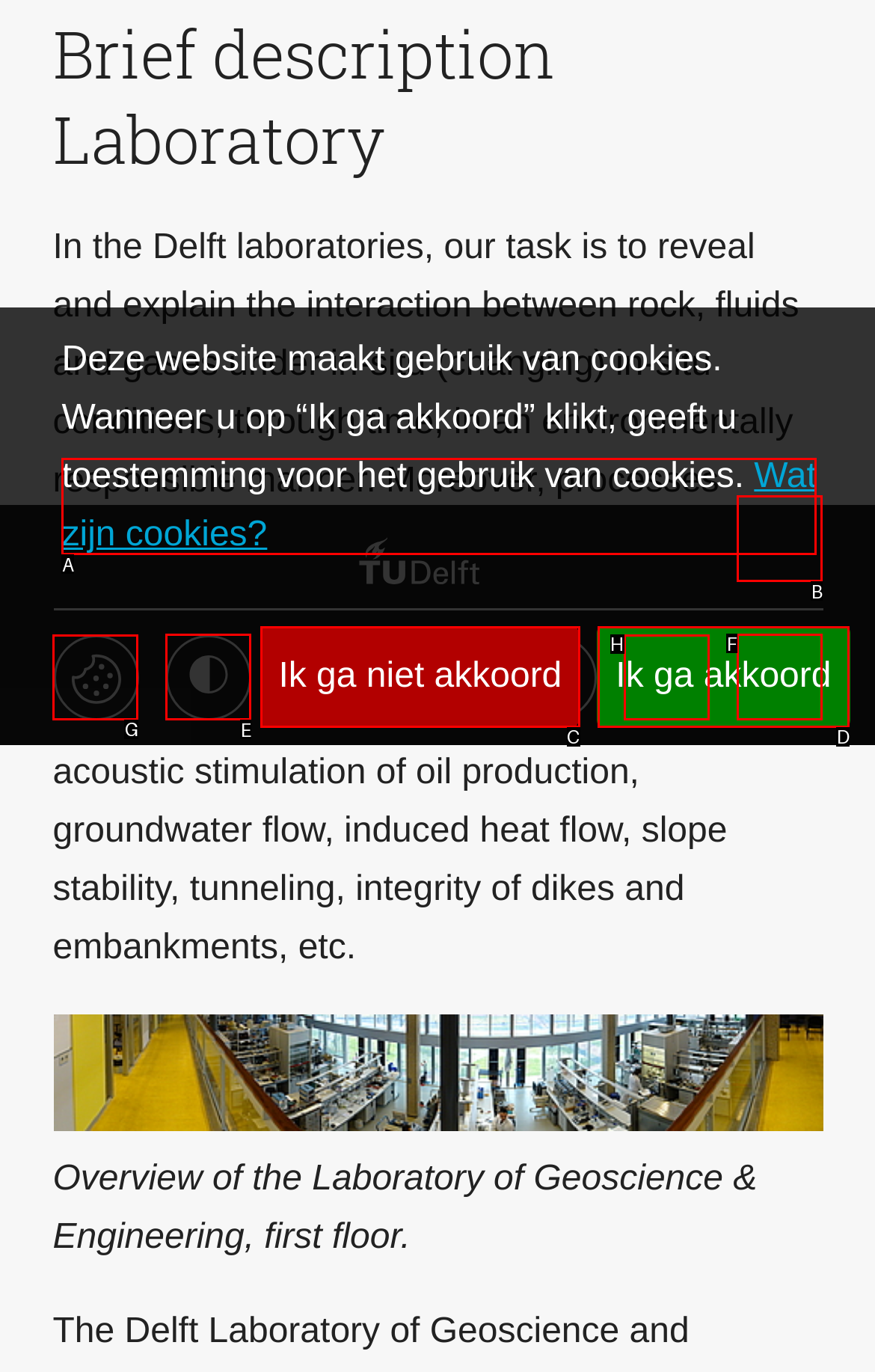Determine which HTML element matches the given description: Ik ga niet akkoord. Provide the corresponding option's letter directly.

C